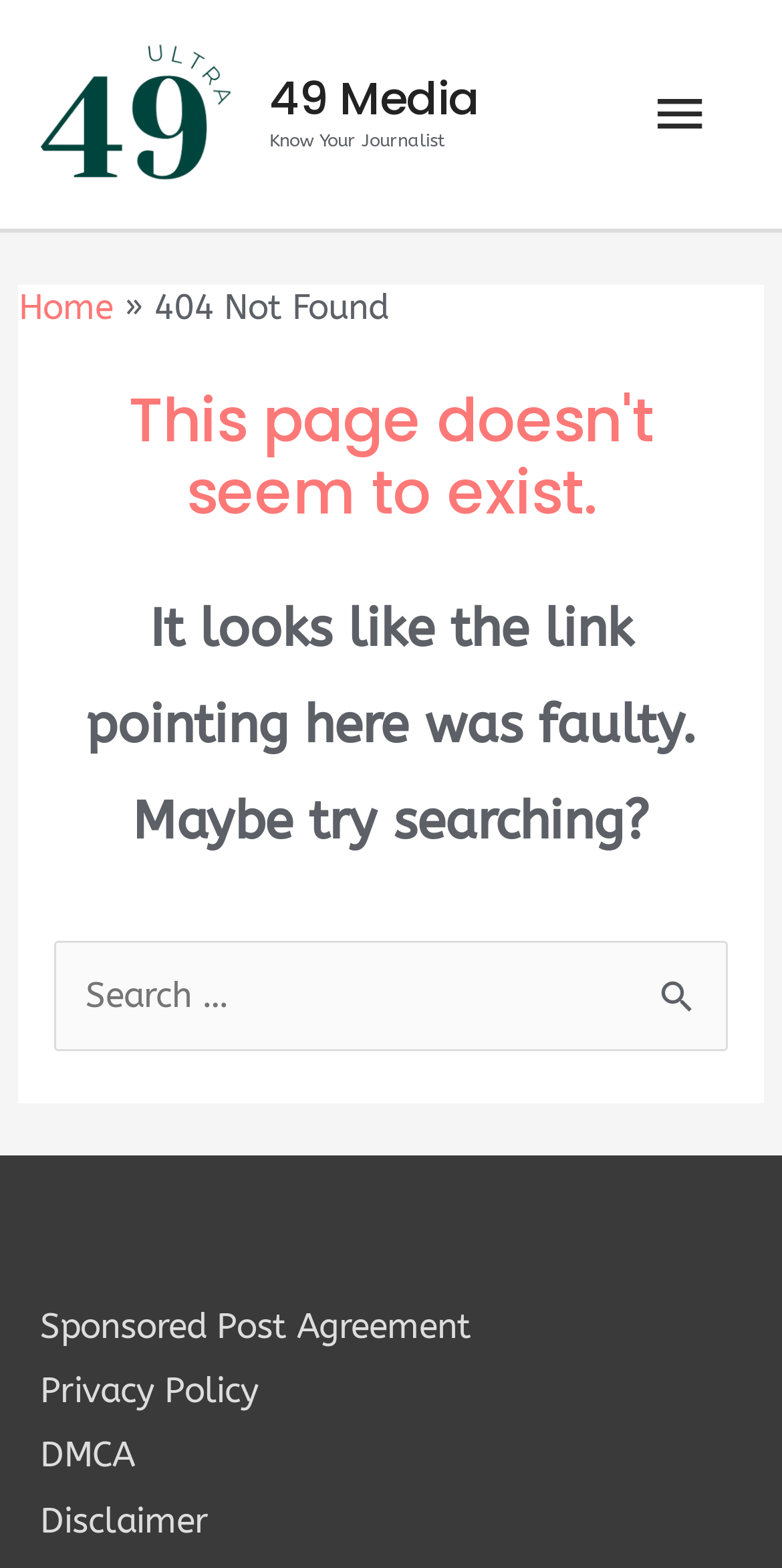Bounding box coordinates are specified in the format (top-left x, top-left y, bottom-right x, bottom-right y). All values are floating point numbers bounded between 0 and 1. Please provide the bounding box coordinate of the region this sentence describes: parent_node: Search for: value="Search"

[0.816, 0.6, 0.932, 0.647]